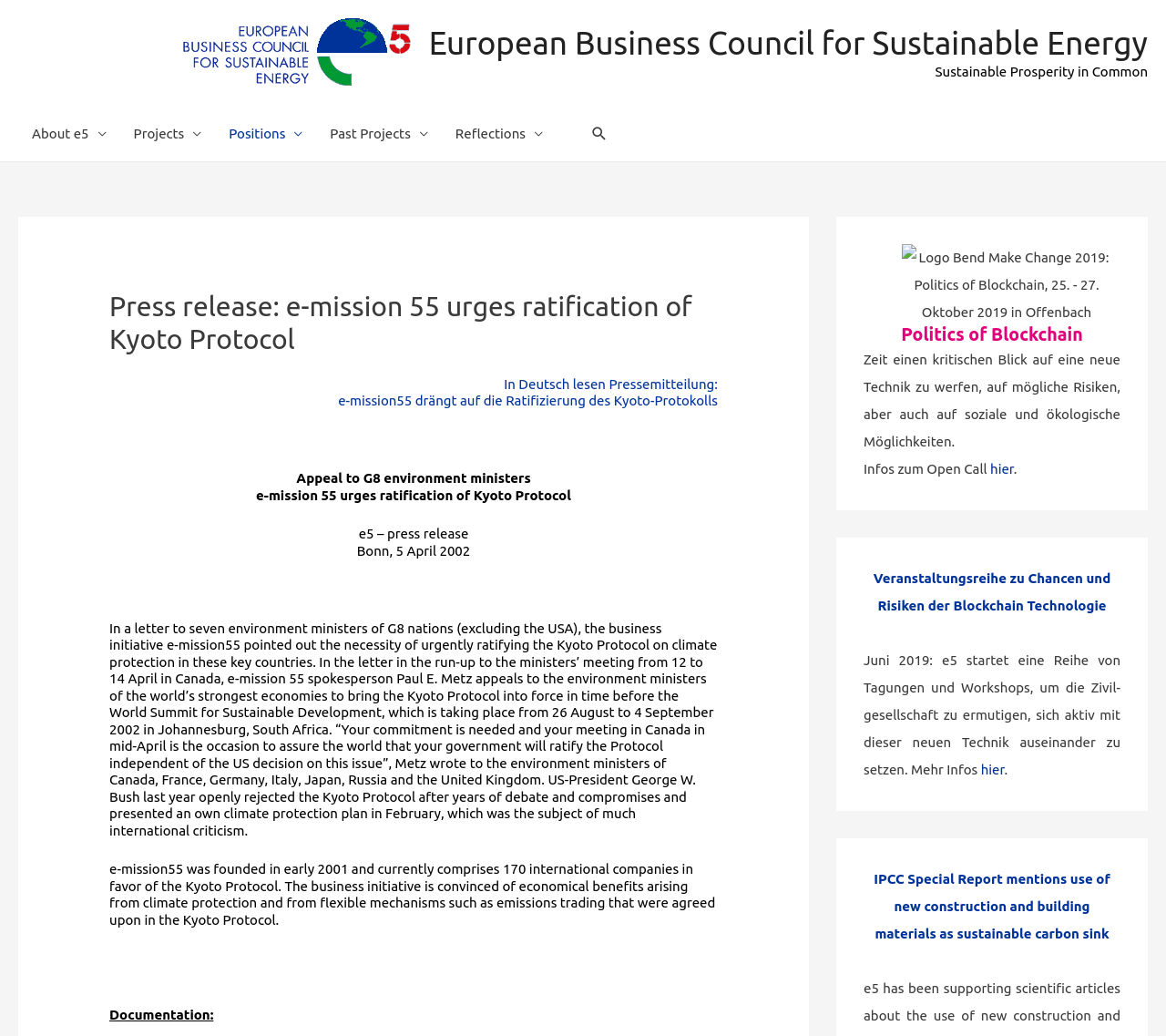Pinpoint the bounding box coordinates of the element to be clicked to execute the instruction: "Read the IPCC Special Report on sustainable construction and building materials".

[0.749, 0.841, 0.952, 0.909]